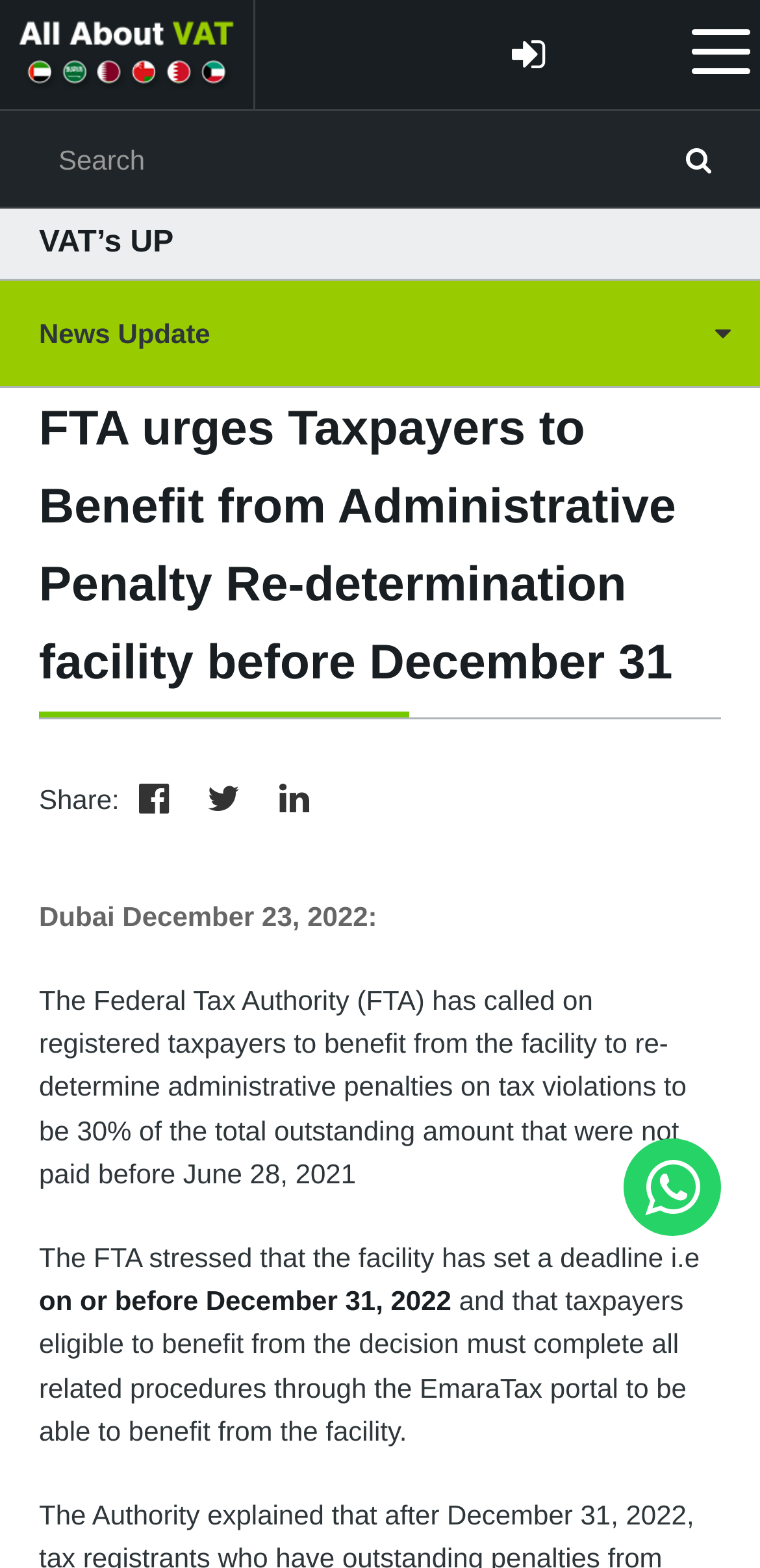Predict the bounding box of the UI element based on this description: "name="s" placeholder="Search"".

[0.0, 0.071, 1.0, 0.133]